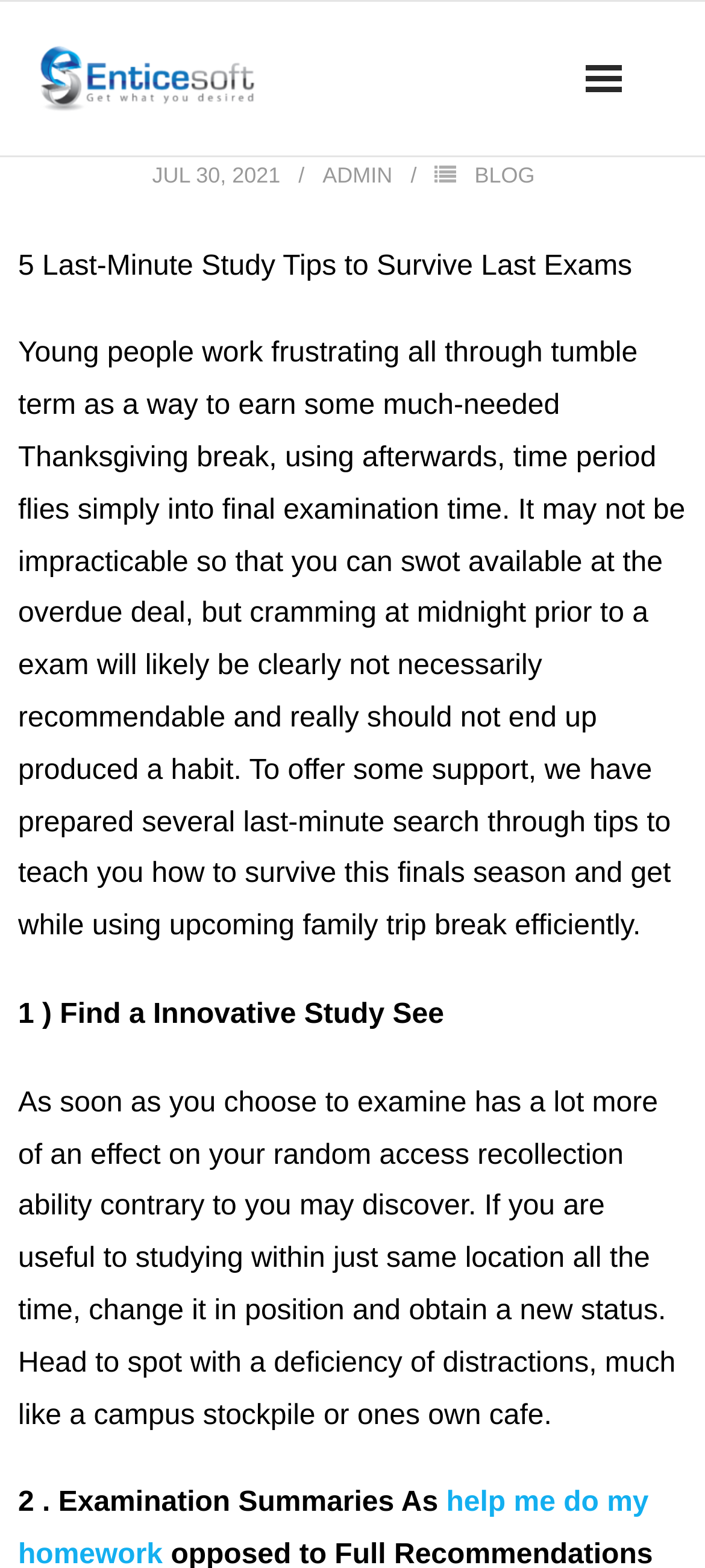Pinpoint the bounding box coordinates of the element that must be clicked to accomplish the following instruction: "Click the BLOG link". The coordinates should be in the format of four float numbers between 0 and 1, i.e., [left, top, right, bottom].

[0.673, 0.104, 0.759, 0.12]